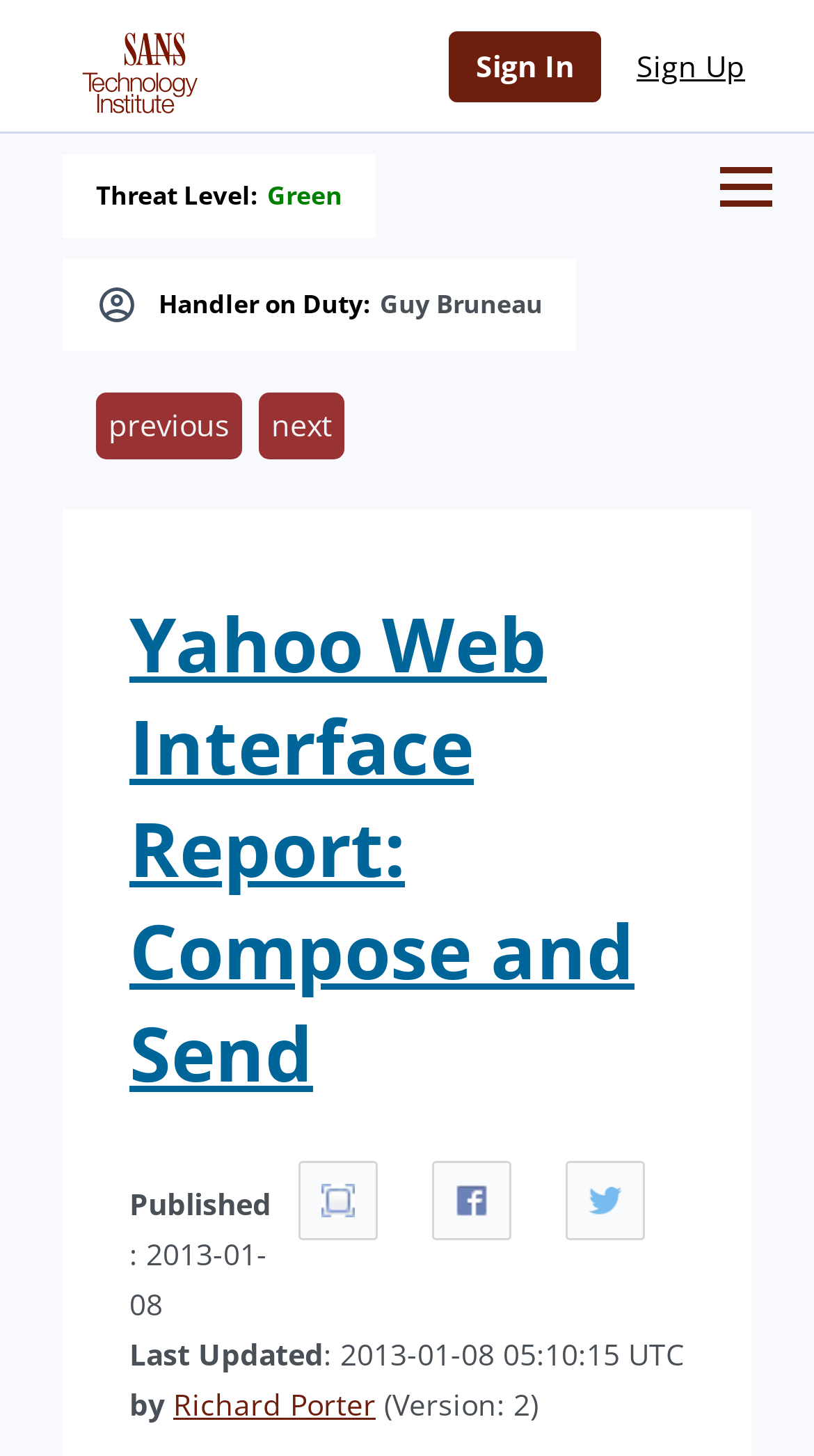Who is the author of the report?
Based on the visual, give a brief answer using one word or a short phrase.

Richard Porter